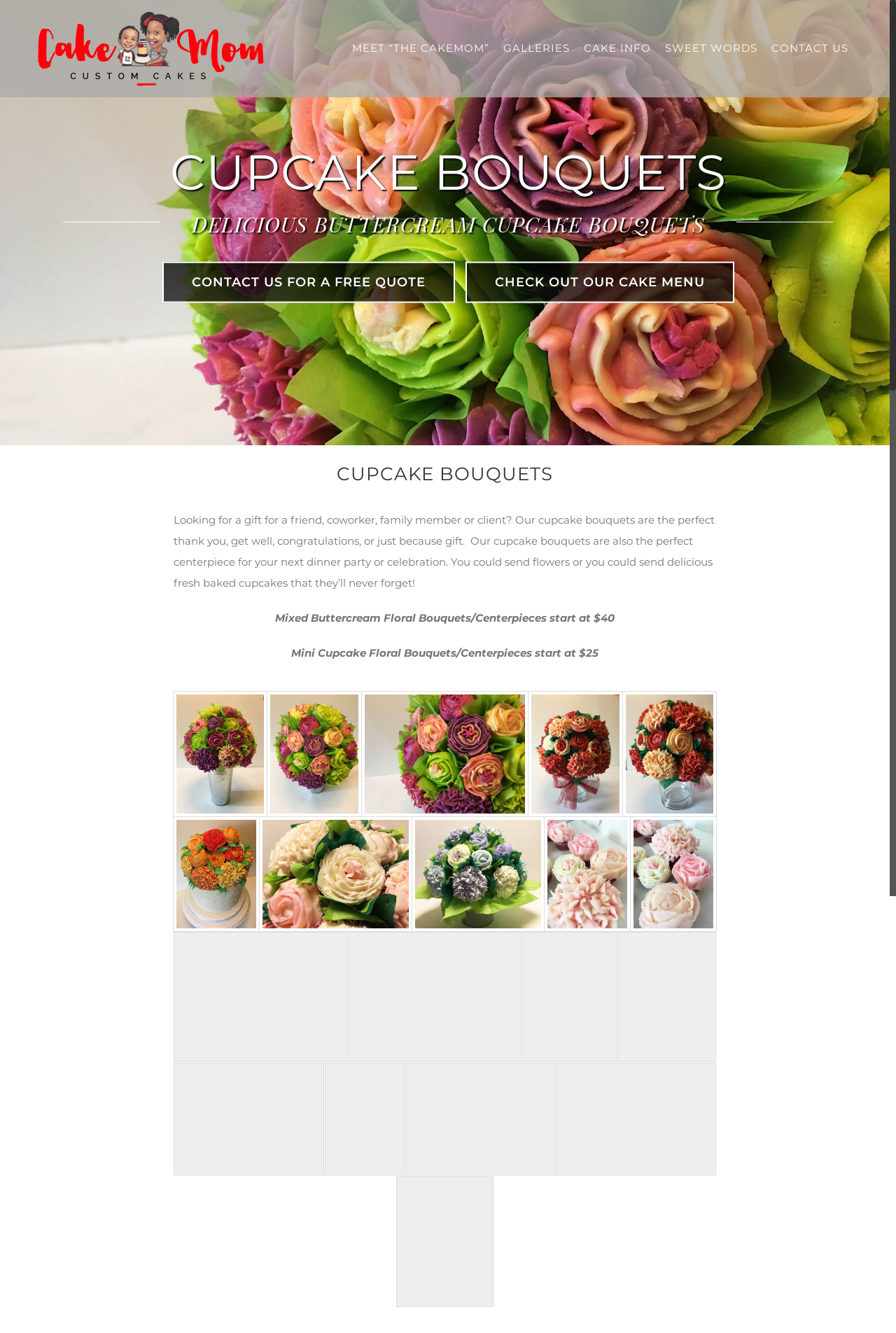Please give a succinct answer using a single word or phrase:
What is the navigation menu item that comes after 'GALLERIES'?

CAKE INFO